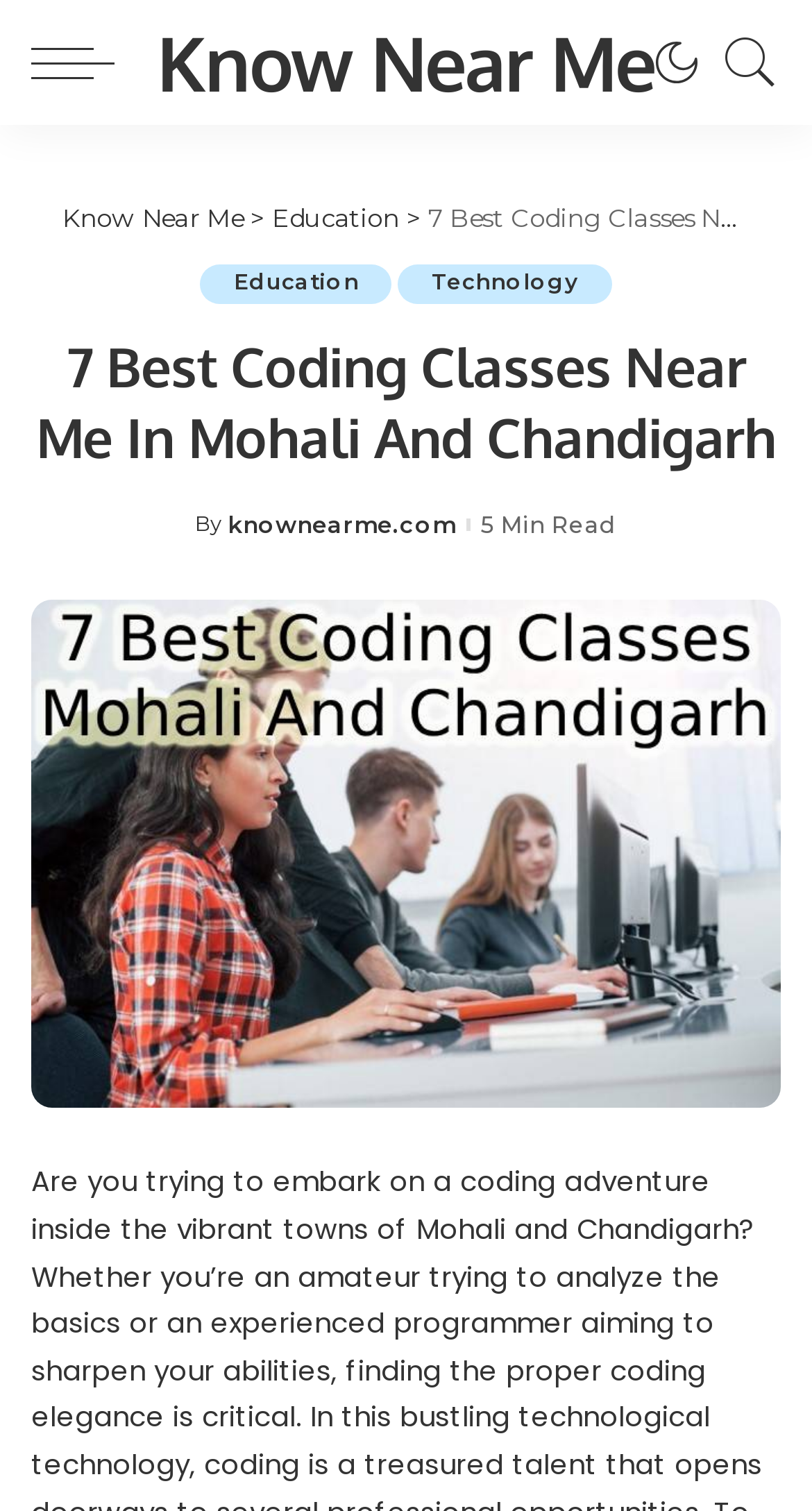What is the category of the article? Refer to the image and provide a one-word or short phrase answer.

Education